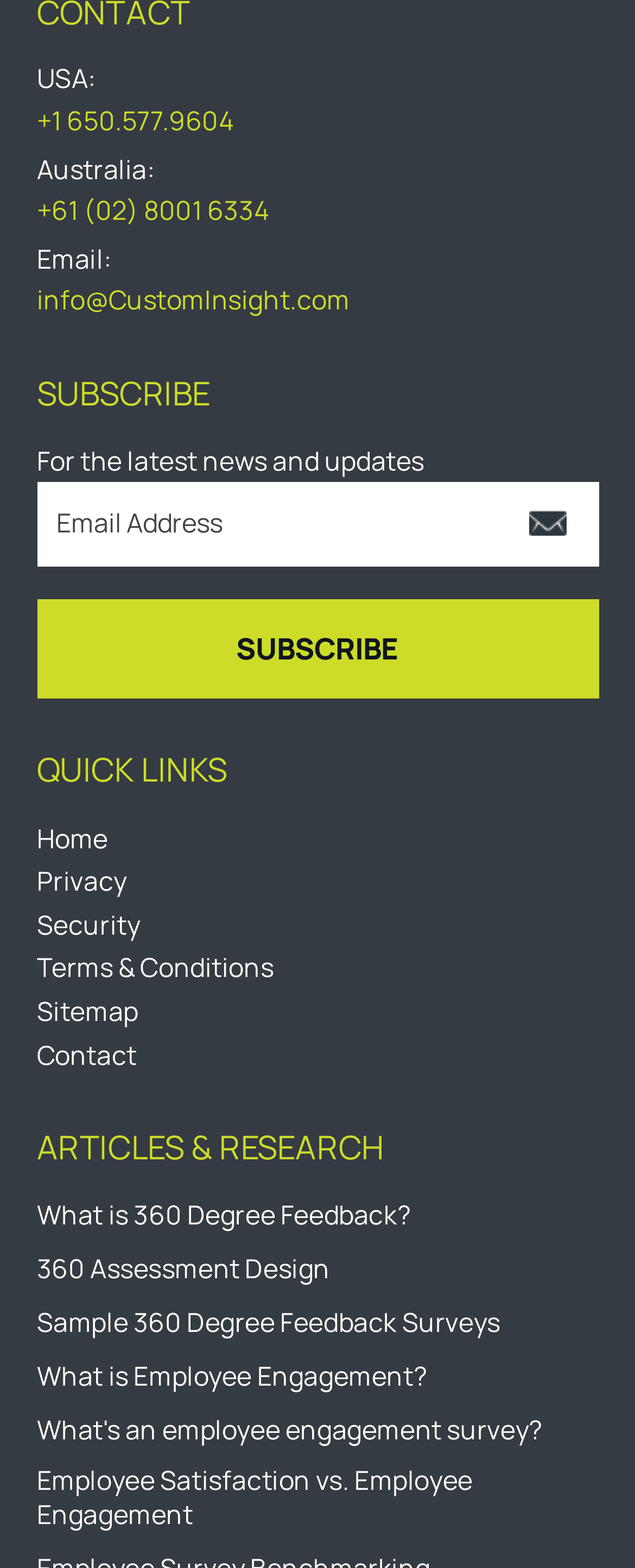Please find the bounding box coordinates of the section that needs to be clicked to achieve this instruction: "Send an email to info@CustomInsight.com".

[0.058, 0.18, 0.551, 0.203]